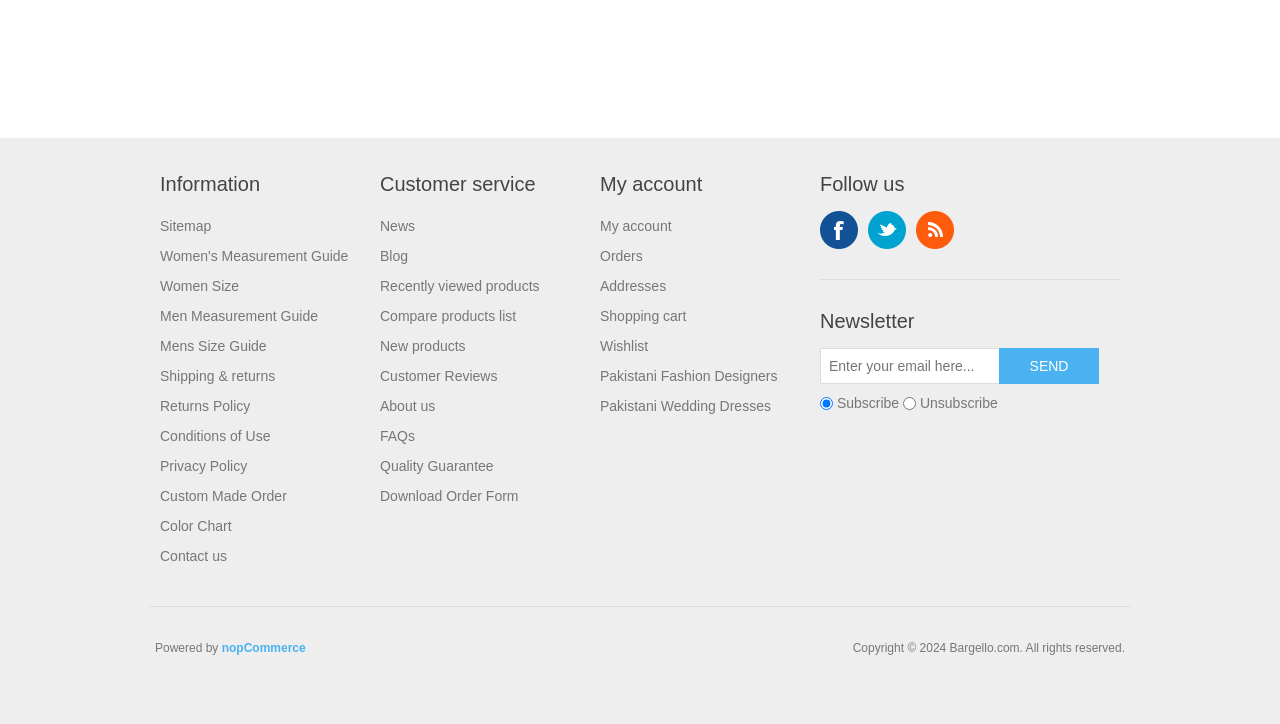Find the bounding box coordinates for the element that must be clicked to complete the instruction: "Click on the 'HOME' link". The coordinates should be four float numbers between 0 and 1, indicated as [left, top, right, bottom].

None